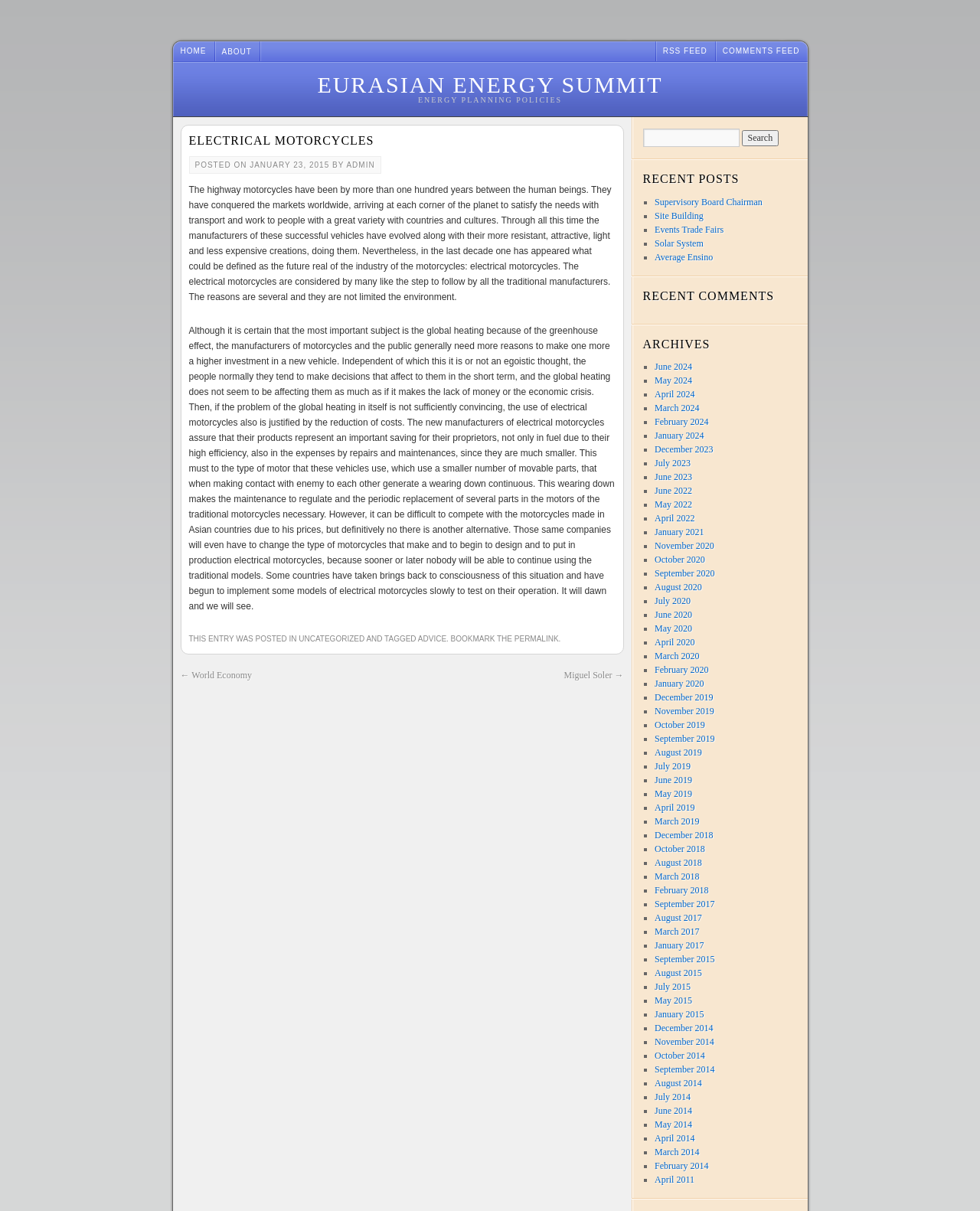Identify the bounding box coordinates for the element you need to click to achieve the following task: "View recent posts". Provide the bounding box coordinates as four float numbers between 0 and 1, in the form [left, top, right, bottom].

[0.656, 0.142, 0.812, 0.155]